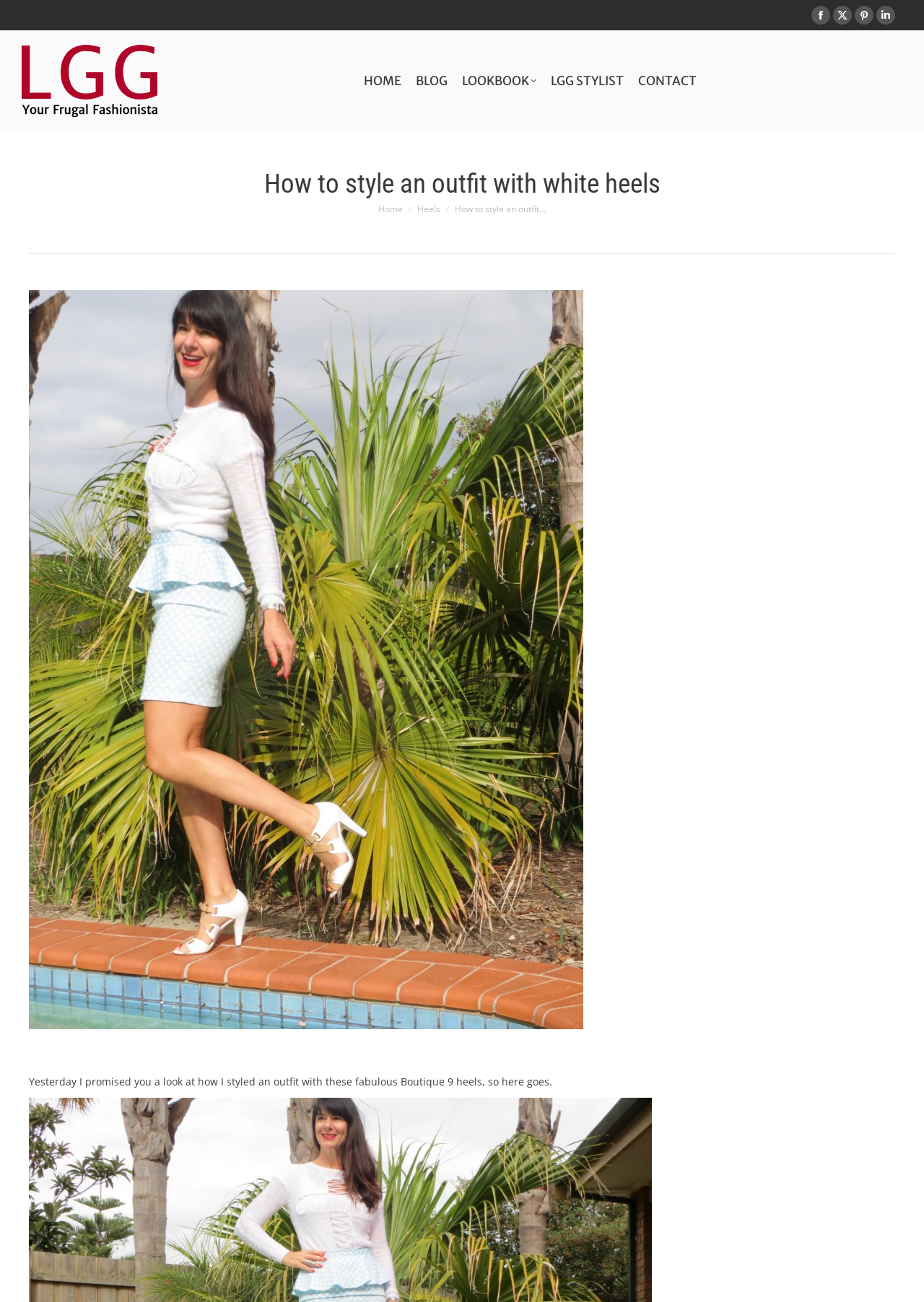Explain in detail what is displayed on the webpage.

The webpage is about styling an outfit with white heels, specifically featuring a Boutique 9 heels and a polka-dot peplum skirt. At the top right corner, there are four social media links to Facebook, X, Pinterest, and Linkedin pages. Below these links, there is a logo of "Looking Good Girls" with an image, followed by a navigation menu with links to "HOME", "BLOG", "LOOKBOOK", "LGG STYLIST", and "CONTACT".

The main content of the webpage is headed by a title "How to style an outfit with white heels" located at the top center of the page. Below the title, there is a breadcrumb navigation showing the current location, with links to "Home" and "Heels". The main article starts with a brief introduction, "Yesterday I promised you a look at how I styled an outfit with these fabulous Boutique 9 heels, so here goes." 

On the left side of the article, there is an image of a peplum skirt, accompanied by a link to "Peplum skirt 1". At the bottom right corner of the page, there is a "Go to Top" link with an arrow icon.